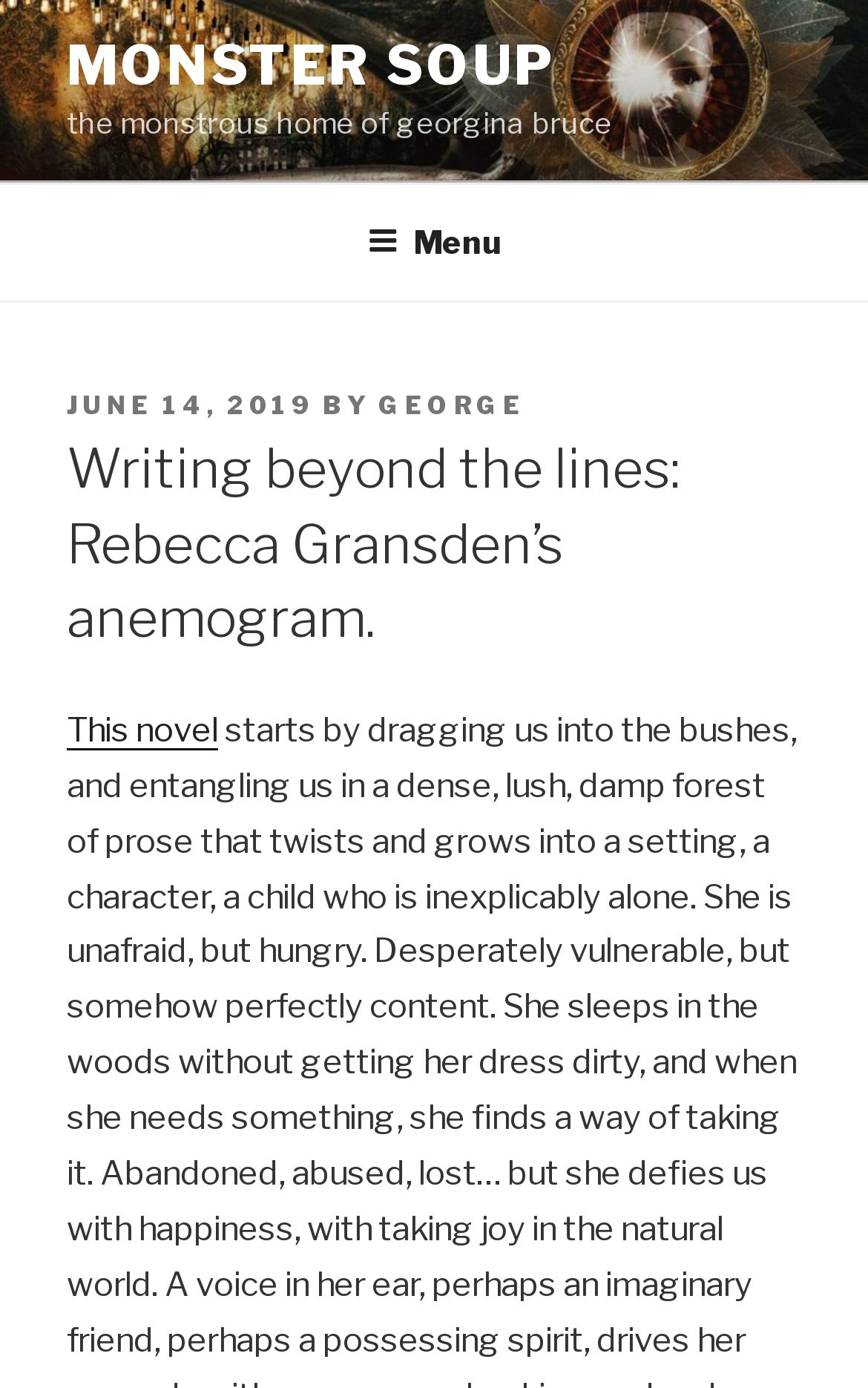What is the name of the website?
Kindly give a detailed and elaborate answer to the question.

The name of the website can be found at the top of the webpage, where it says 'MONSTER SOUP' in a link format.